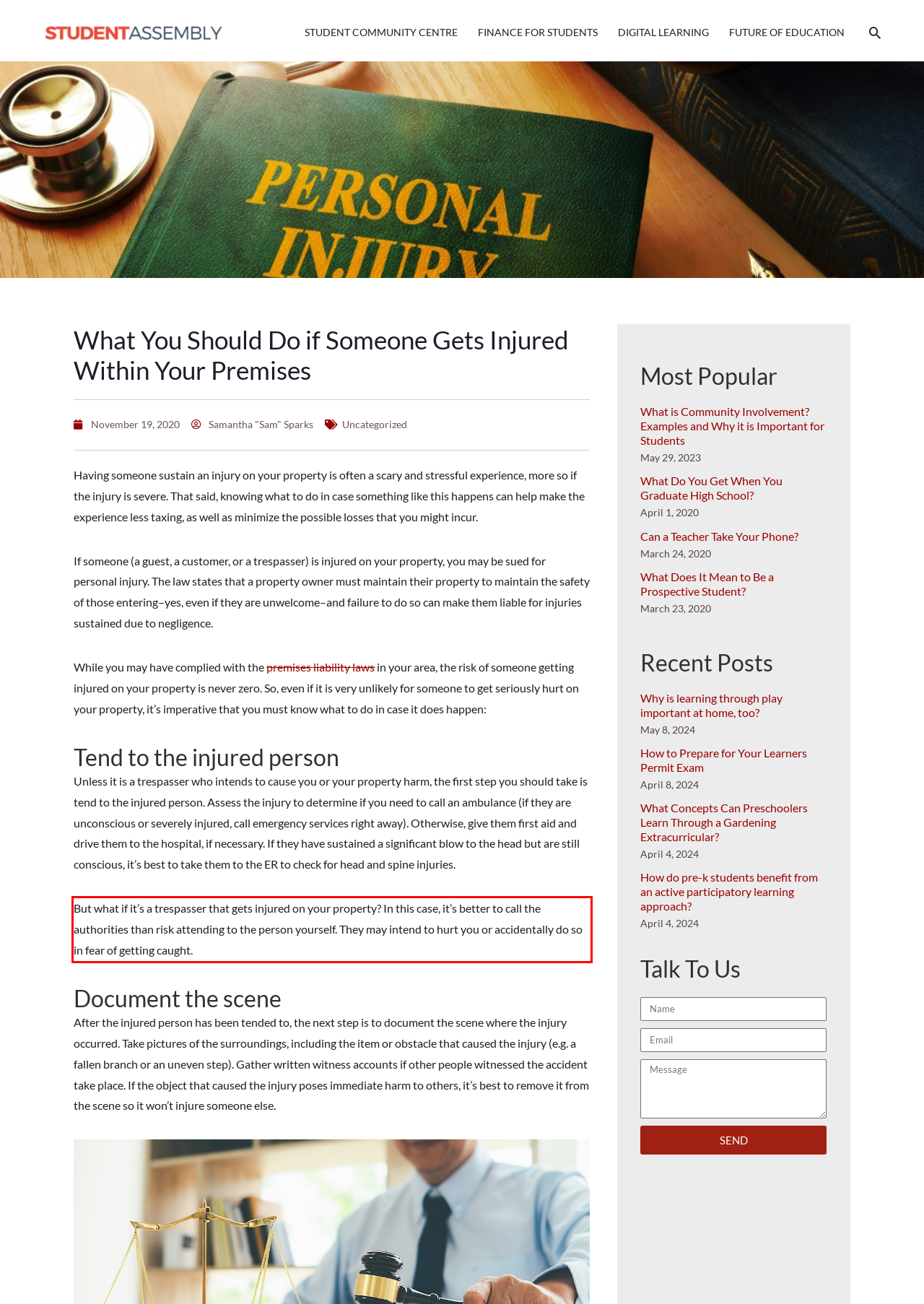Given a webpage screenshot, identify the text inside the red bounding box using OCR and extract it.

But what if it’s a trespasser that gets injured on your property? In this case, it’s better to call the authorities than risk attending to the person yourself. They may intend to hurt you or accidentally do so in fear of getting caught.